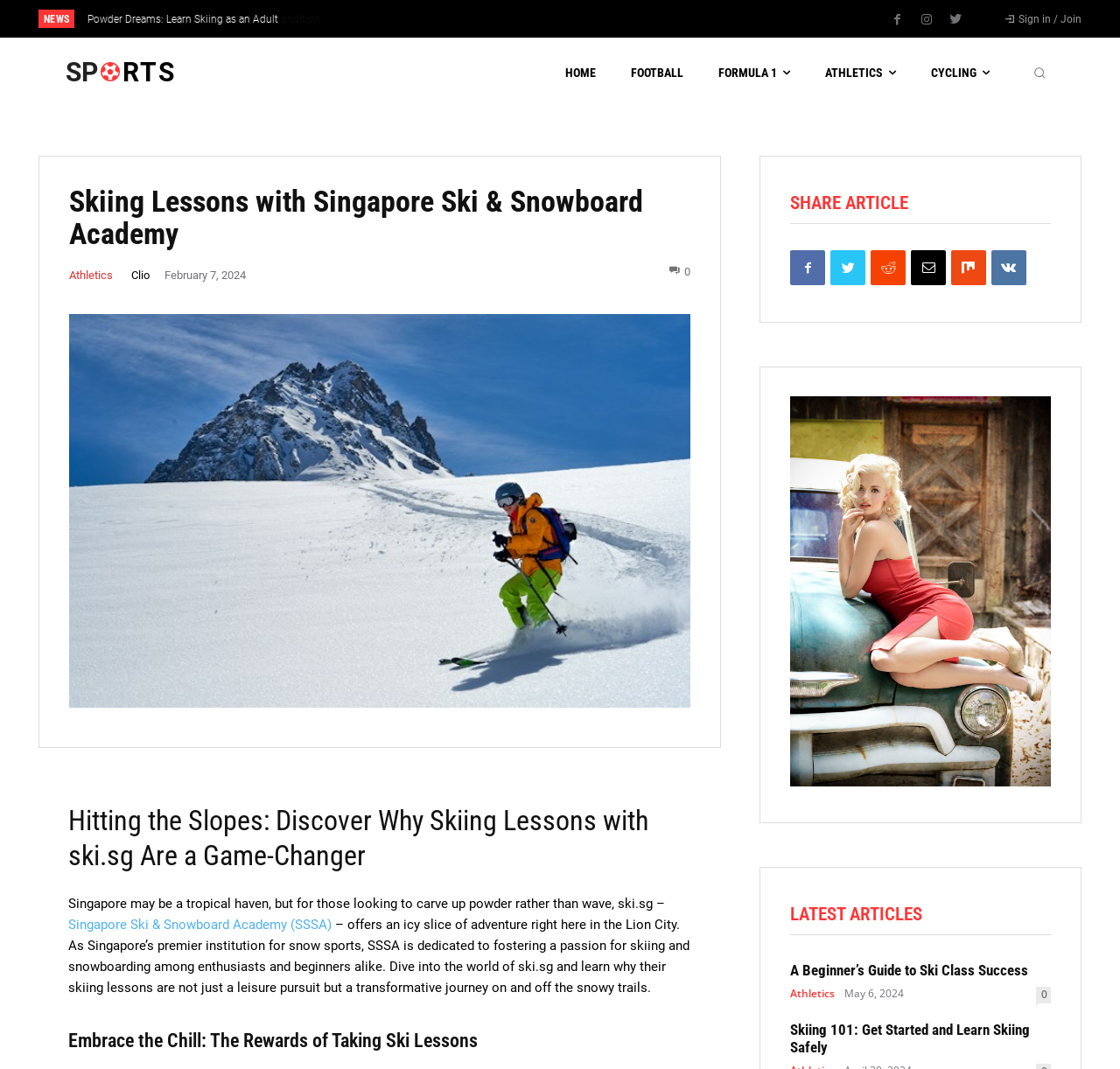Find the bounding box coordinates for the area you need to click to carry out the instruction: "Read the article 'A Beginner’s Guide to Ski Class Success'". The coordinates should be four float numbers between 0 and 1, indicated as [left, top, right, bottom].

[0.078, 0.012, 0.243, 0.024]